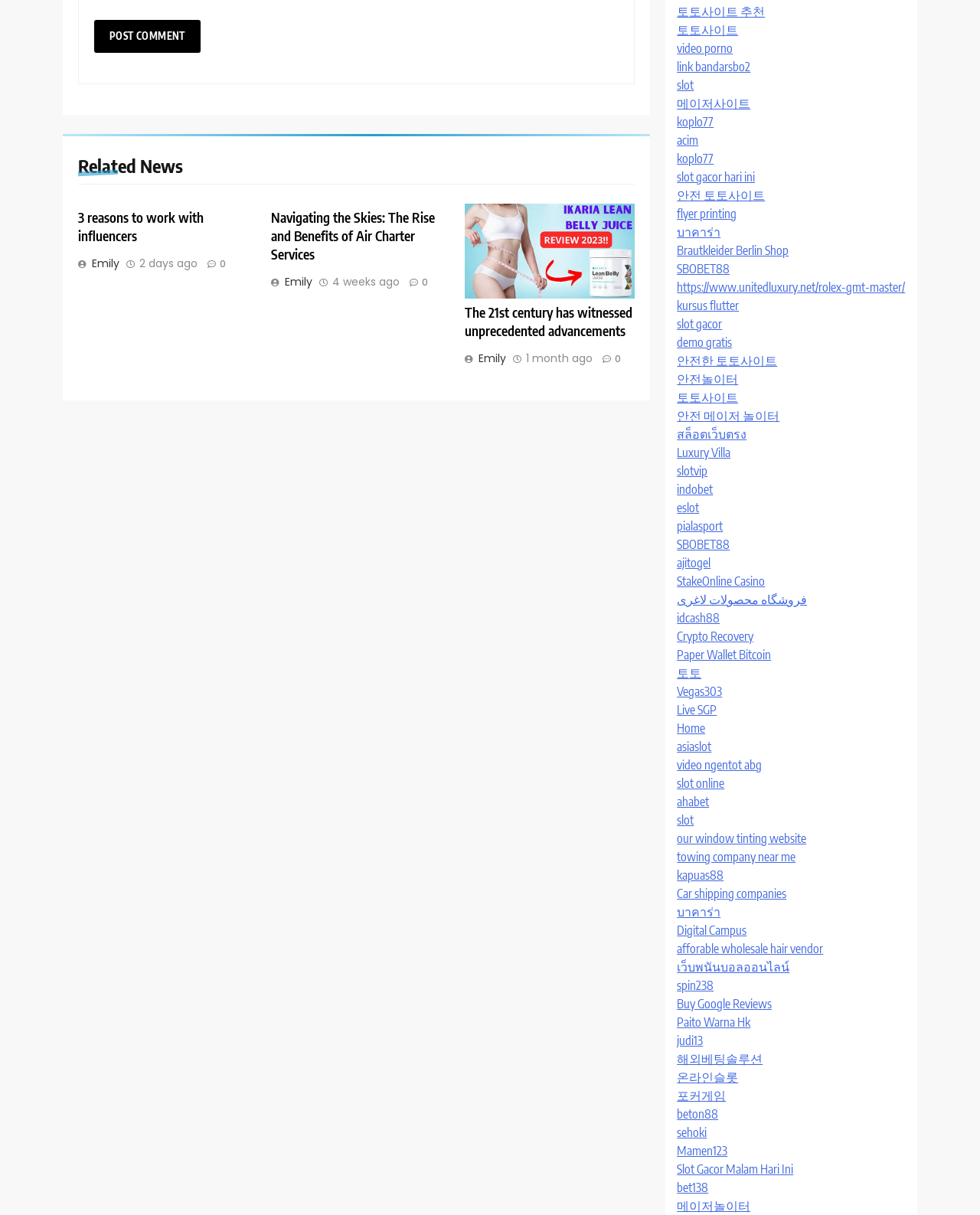How many articles are listed on the webpage?
Using the image provided, answer with just one word or phrase.

3